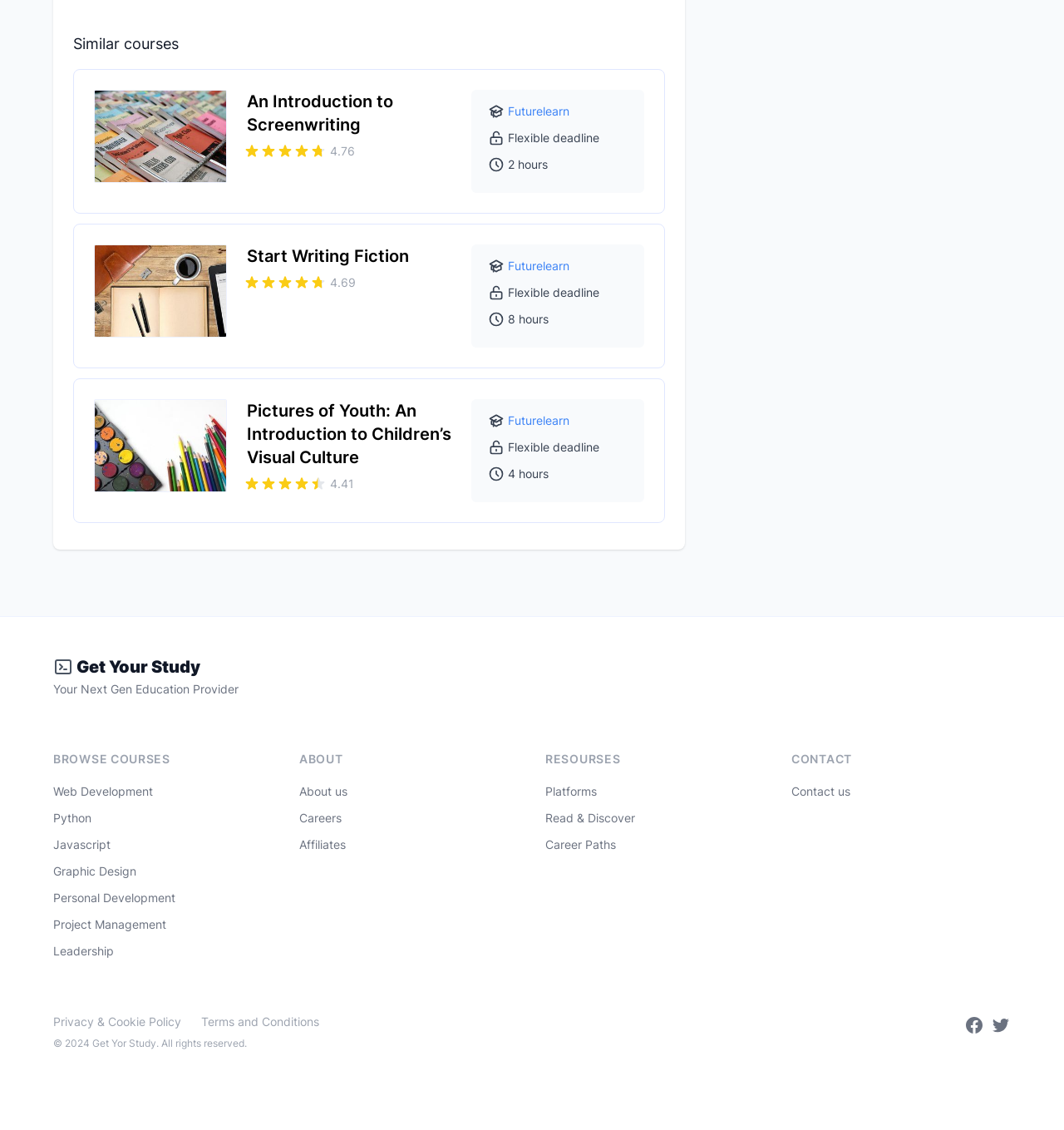Look at the image and write a detailed answer to the question: 
What is the duration of the course 'Start Writing Fiction'?

The duration of the course 'Start Writing Fiction' is 2 hours, as stated in the StaticText element with ID 500, which is located below the image element with ID 331.